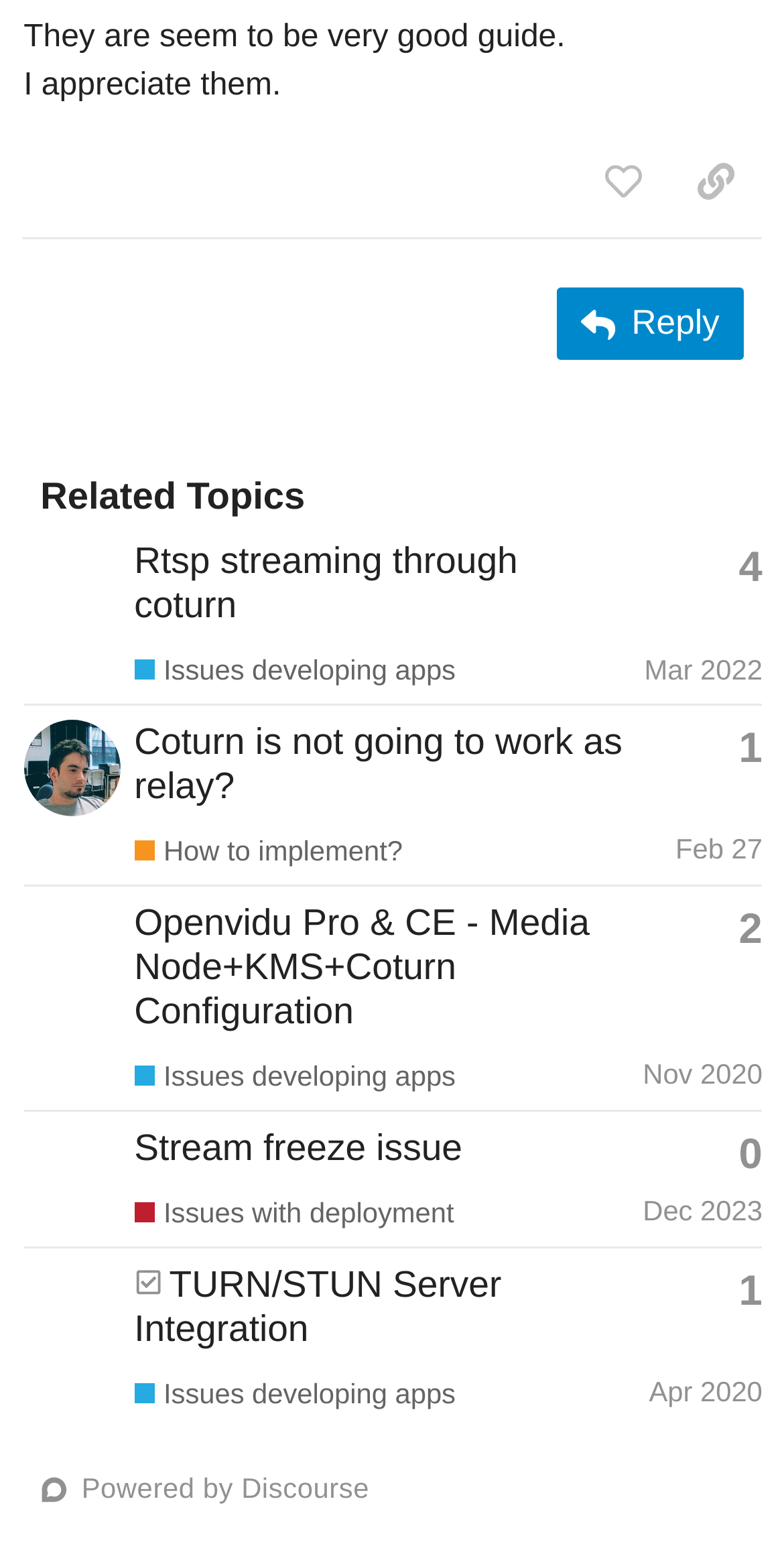Please specify the bounding box coordinates for the clickable region that will help you carry out the instruction: "view tianna1121's profile".

[0.03, 0.369, 0.153, 0.392]